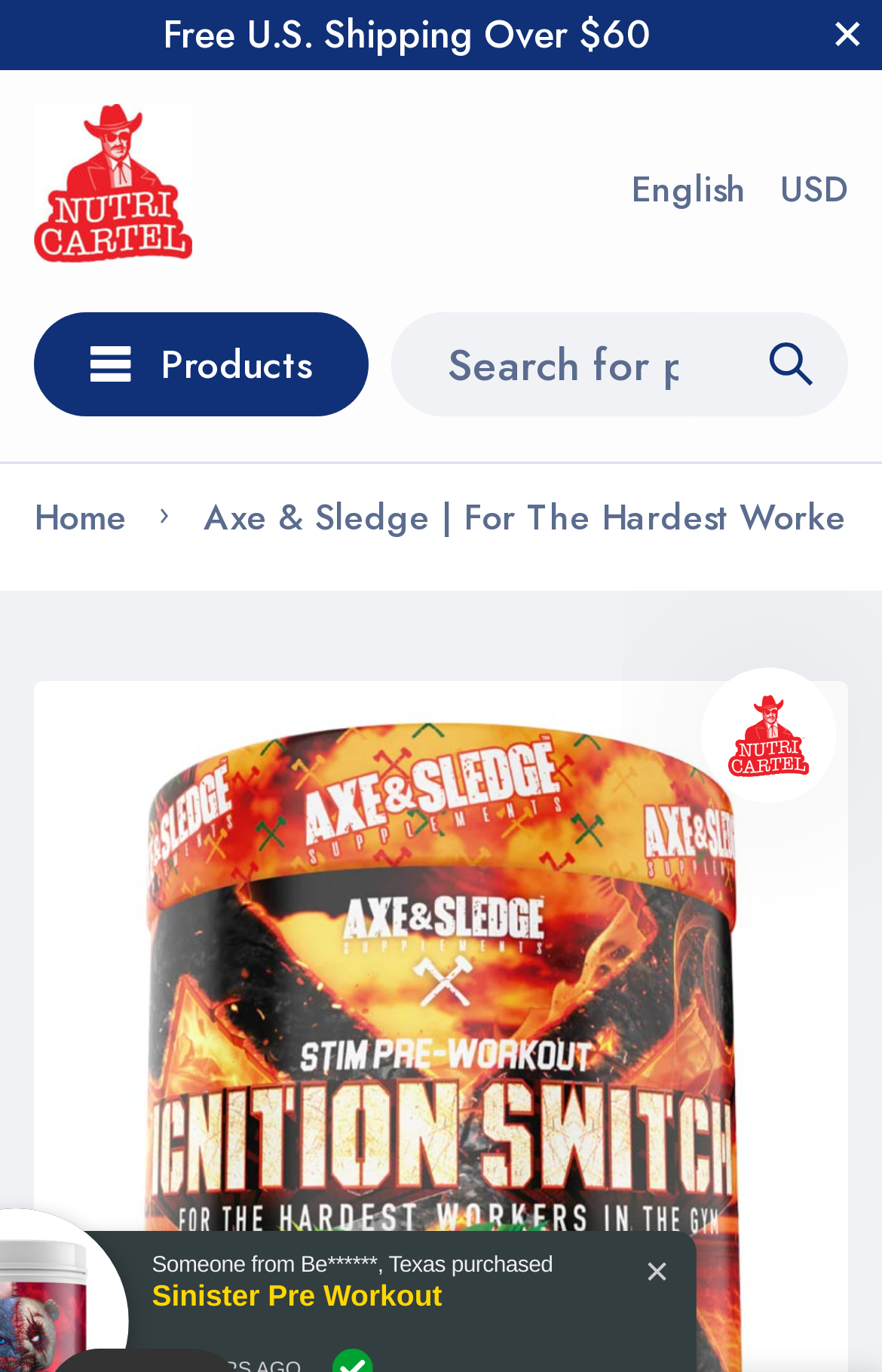Offer a meticulous caption that includes all visible features of the webpage.

The webpage is about Ignition Switch V2, a mid-stim pre-workout supplement by Axe and Sledge. At the top left, there is a notification about free U.S. shipping over $60. Next to it, on the top right, is a close button with a small icon. Below the notification, there is a logo of Nutrition Cartel, which is a link, accompanied by a small image. 

On the top navigation bar, there are links to switch the language to English and the currency to USD. There are also links to various categories, including Products, and a search bar with a search button and a small icon. 

On the left side, there is a menu with links to Home and Axe & Sledge, which is a brand description. There is also a small image next to the Home link. 

The main content of the page is focused on the Ignition Switch V2 product, with a prominent figure or image taking up a significant portion of the page. At the bottom right, there is a button with a small icon.